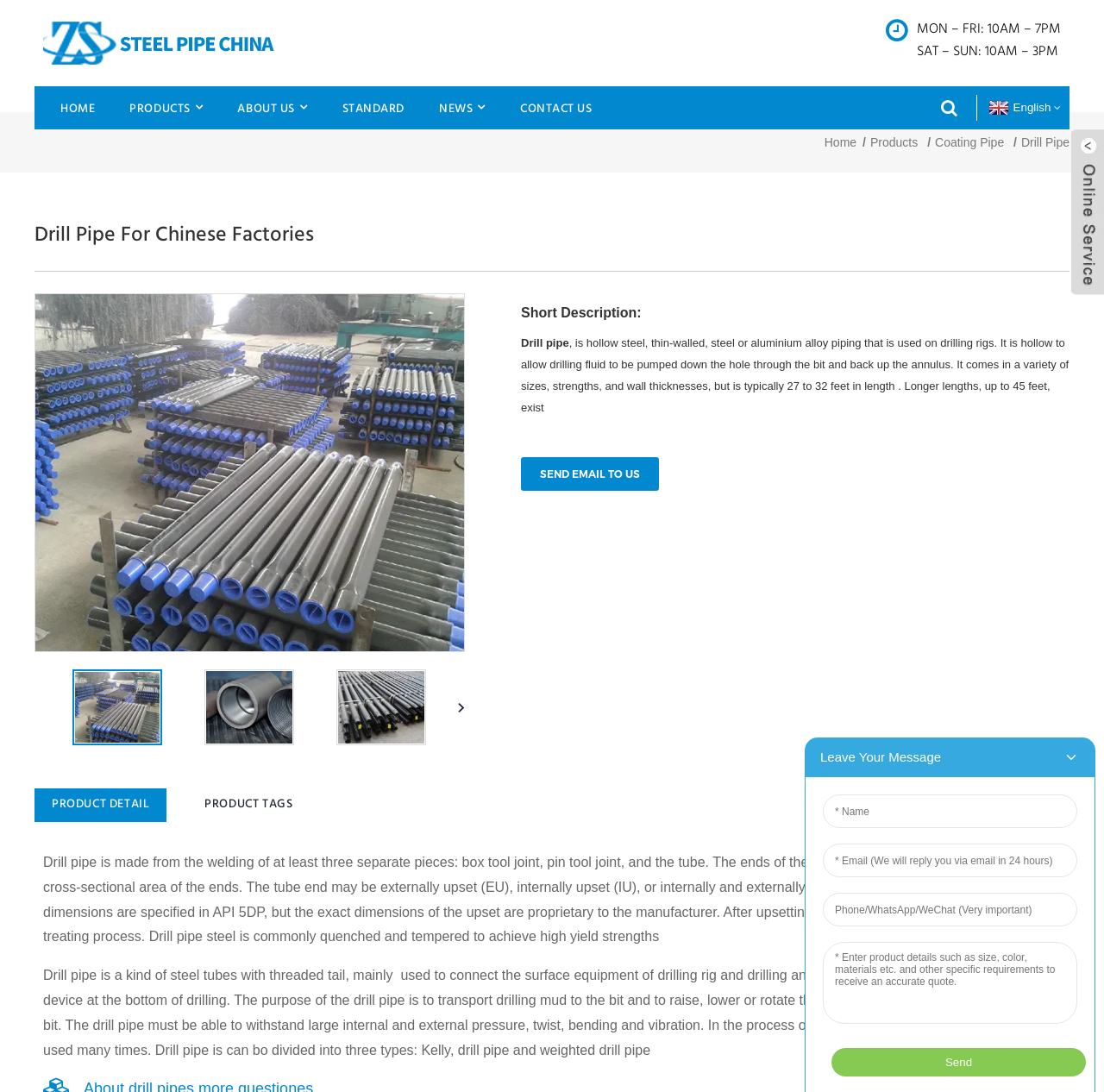Identify the bounding box coordinates necessary to click and complete the given instruction: "Send an email to us".

[0.472, 0.419, 0.597, 0.449]